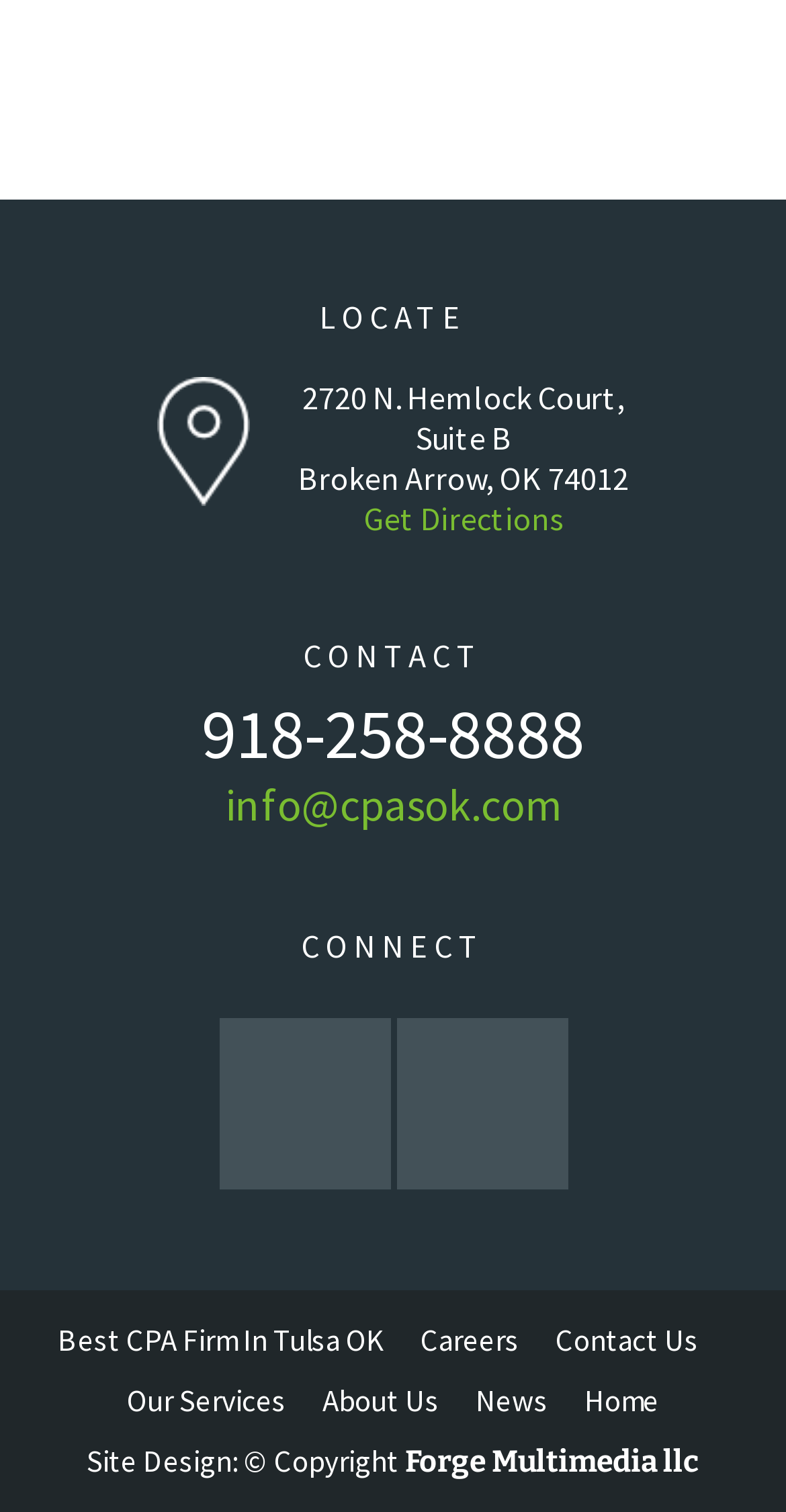How many navigation links are there at the bottom of the page?
Based on the visual, give a brief answer using one word or a short phrase.

6